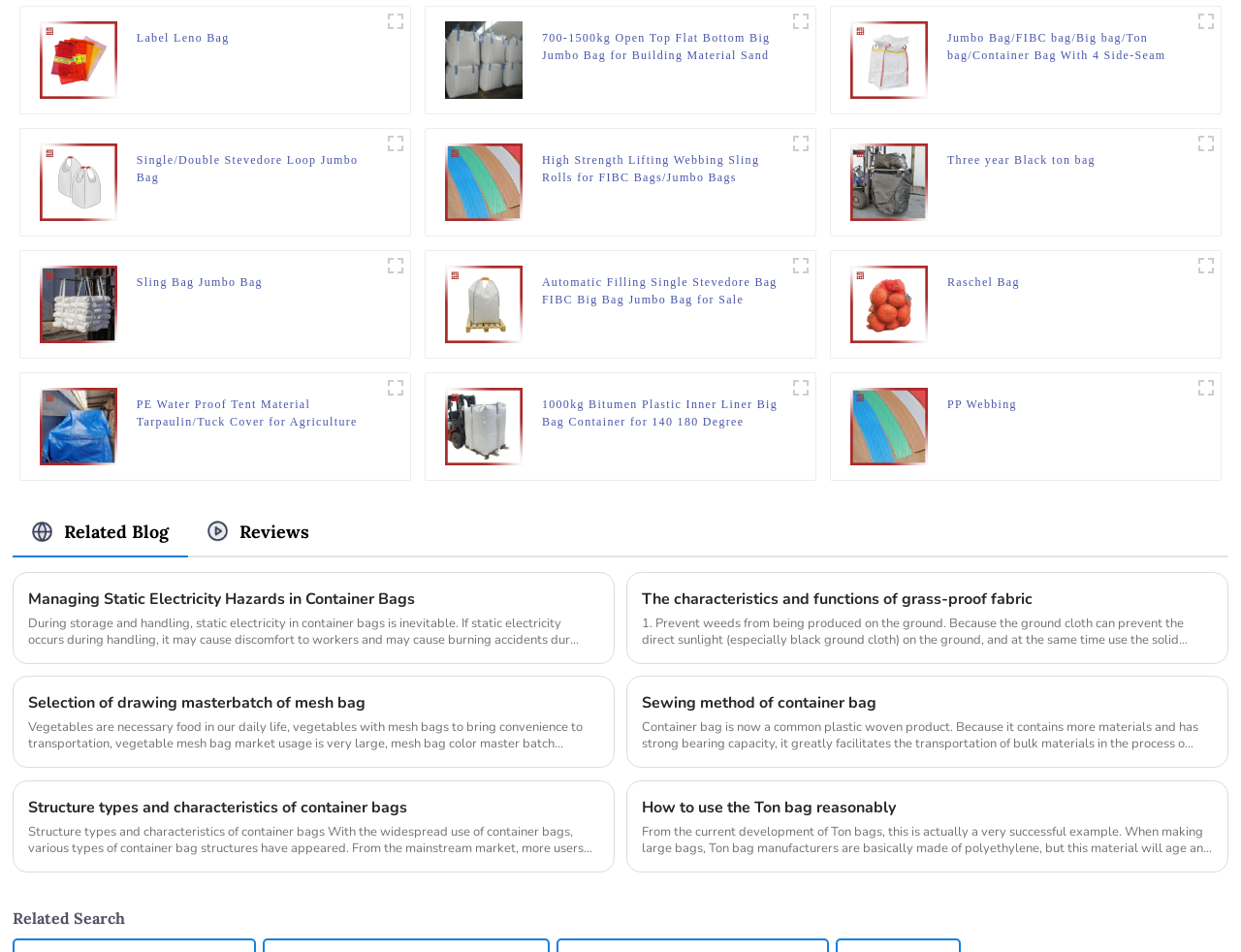Find the bounding box coordinates for the area that should be clicked to accomplish the instruction: "Search for something".

None